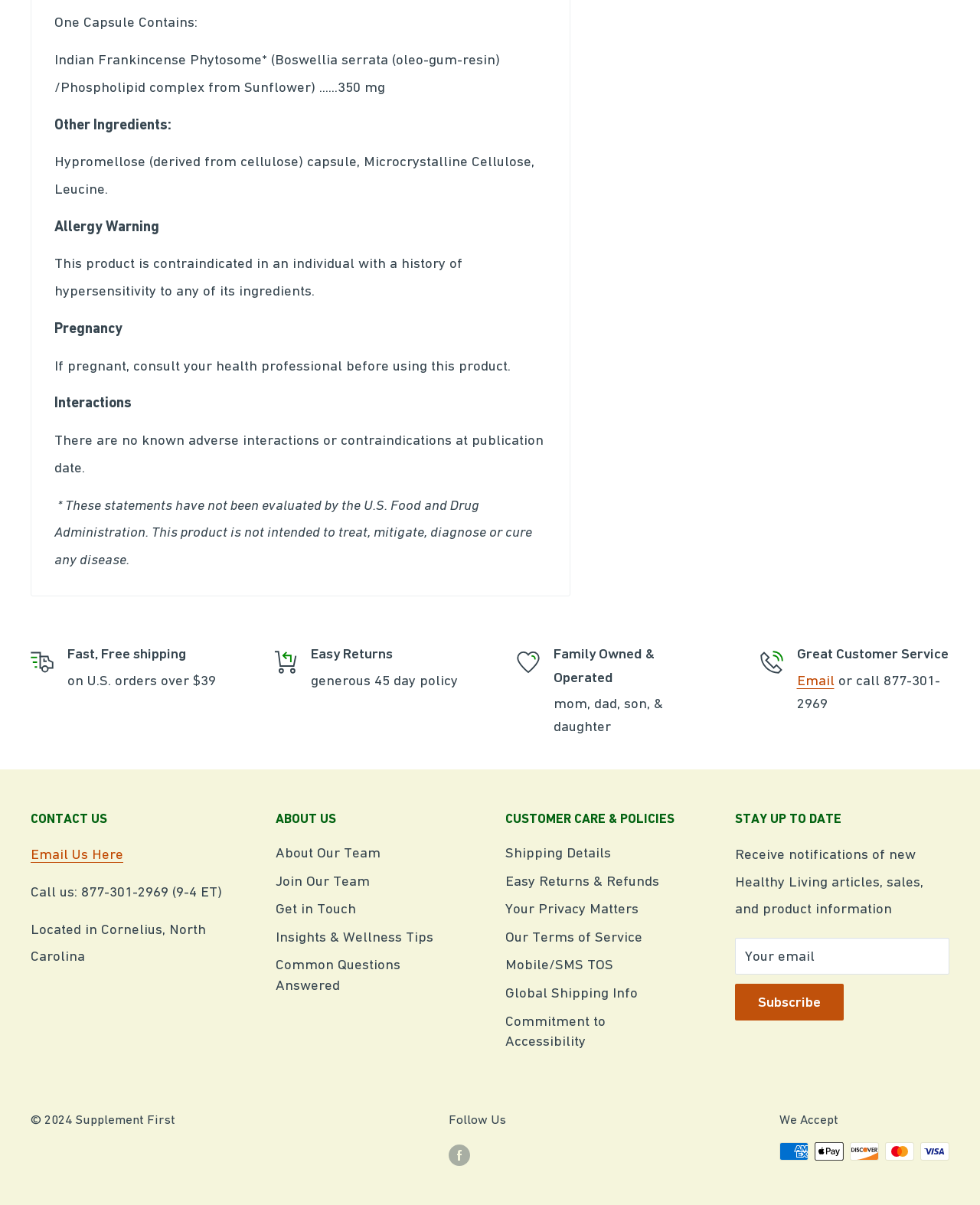Please locate the bounding box coordinates of the element that should be clicked to complete the given instruction: "Click the 'Subscribe' button".

[0.75, 0.816, 0.861, 0.847]